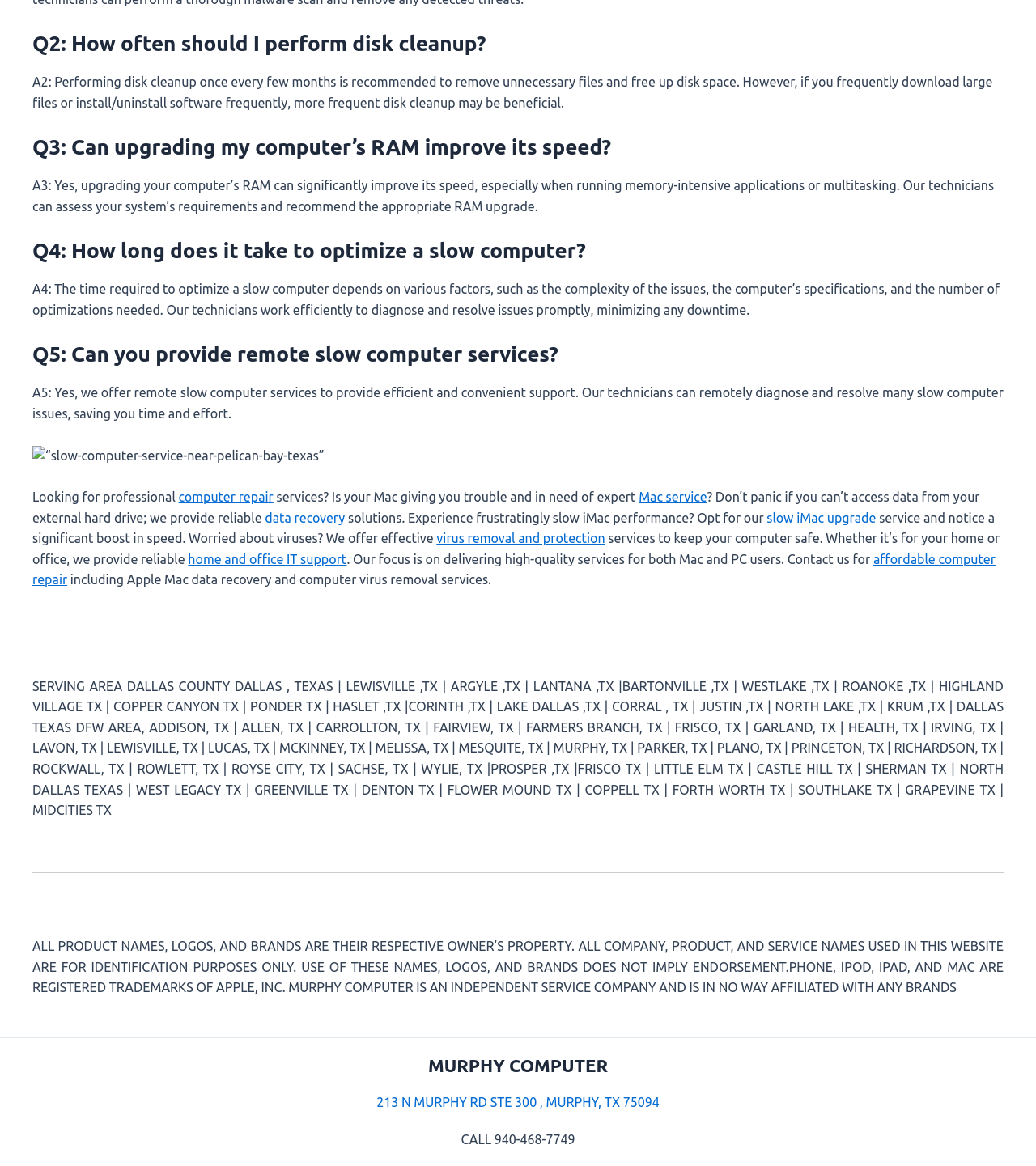Given the description home and office IT support, predict the bounding box coordinates of the UI element. Ensure the coordinates are in the format (top-left x, top-left y, bottom-right x, bottom-right y) and all values are between 0 and 1.

[0.182, 0.473, 0.335, 0.486]